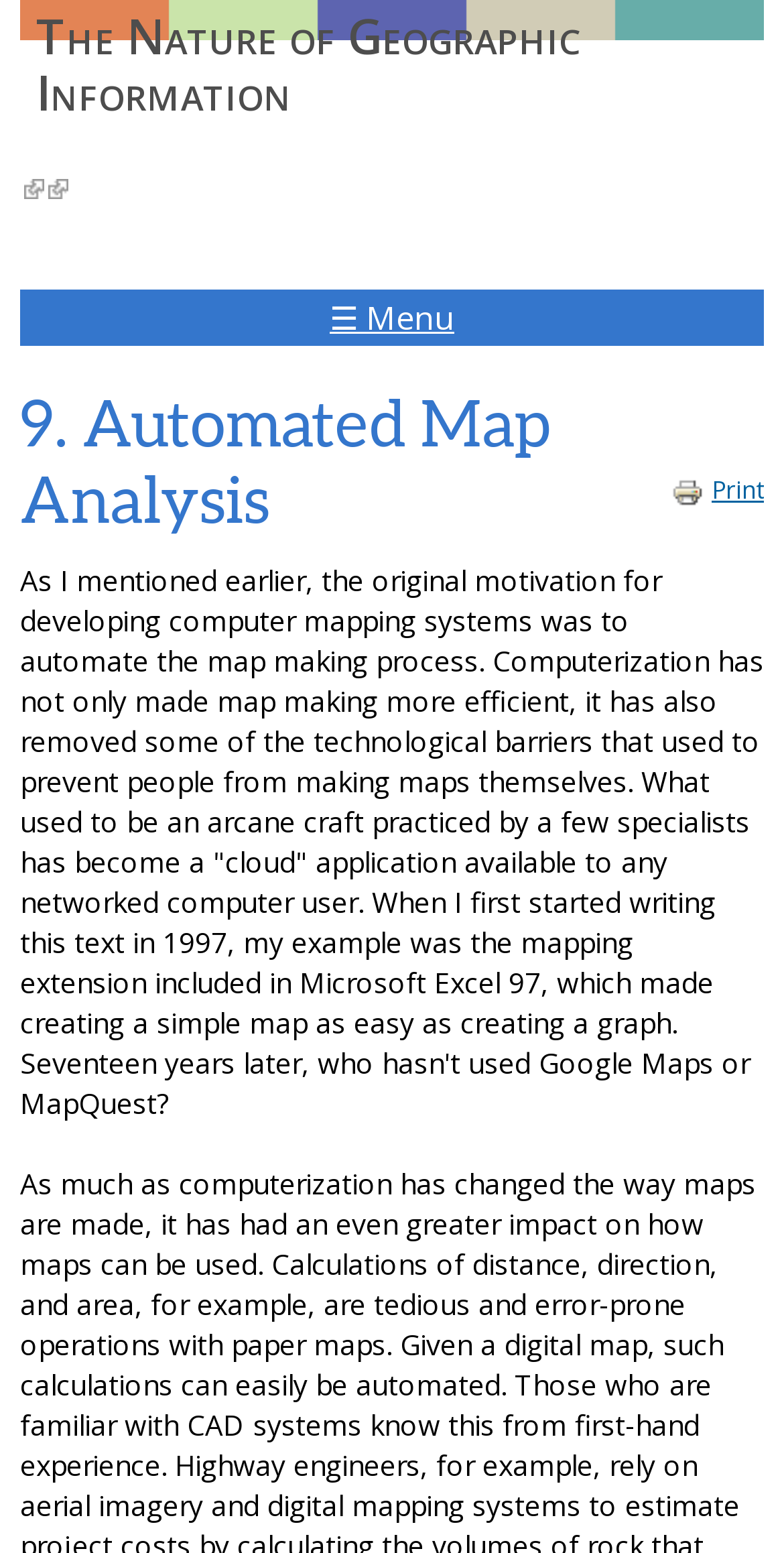Generate the title text from the webpage.

9. Automated Map Analysis